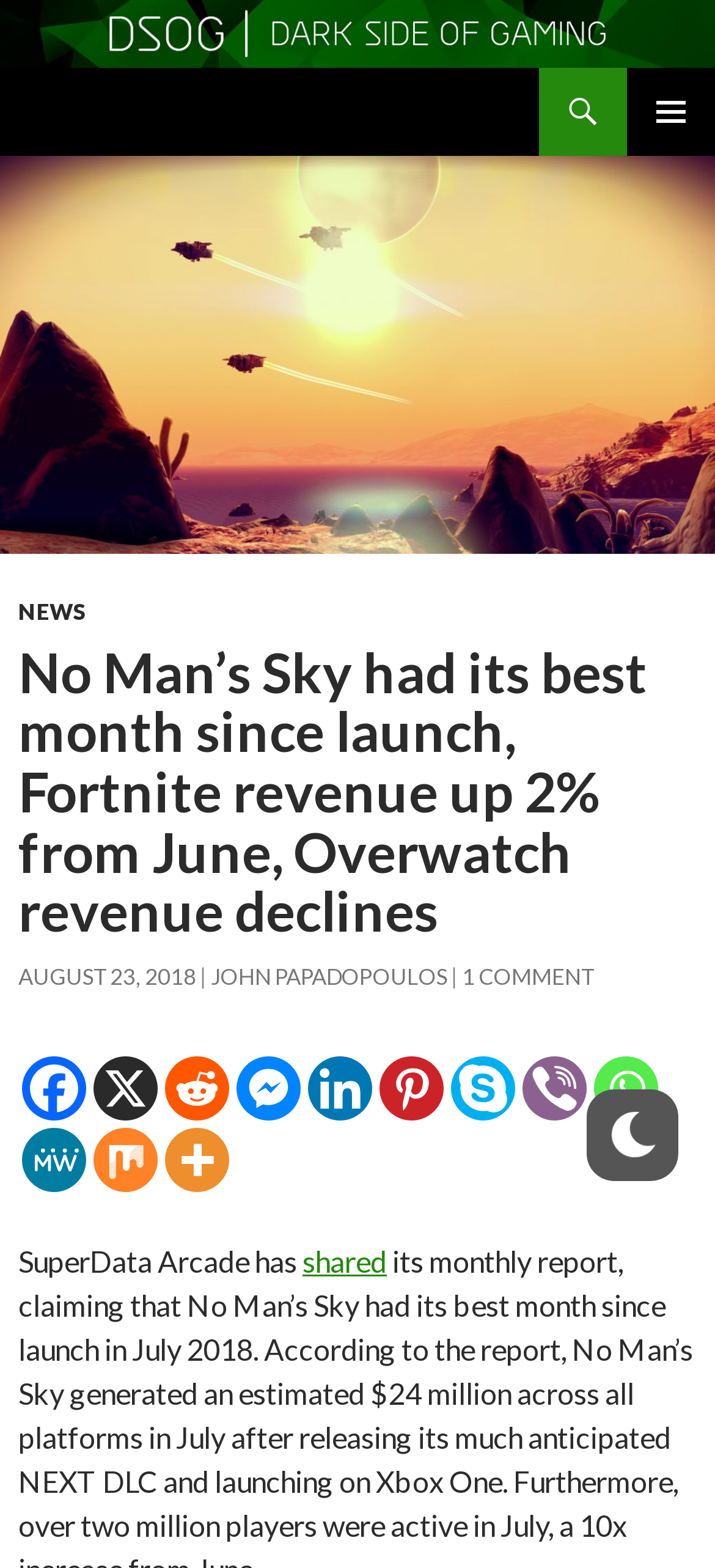Predict the bounding box coordinates of the UI element that matches this description: "August 23, 2018". The coordinates should be in the format [left, top, right, bottom] with each value between 0 and 1.

[0.026, 0.614, 0.274, 0.632]